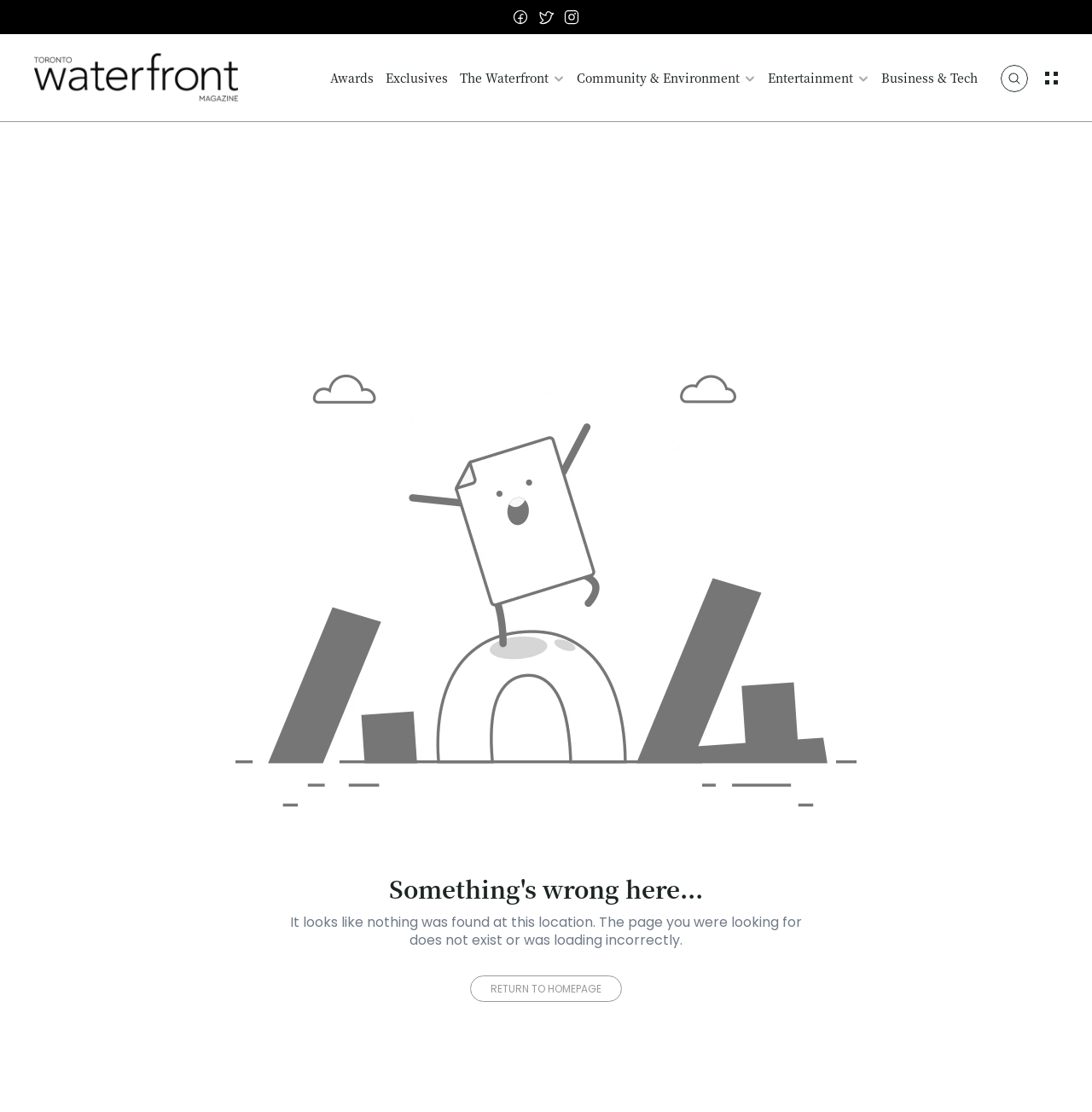Give a concise answer using only one word or phrase for this question:
What is the error message displayed on the page?

Page not found